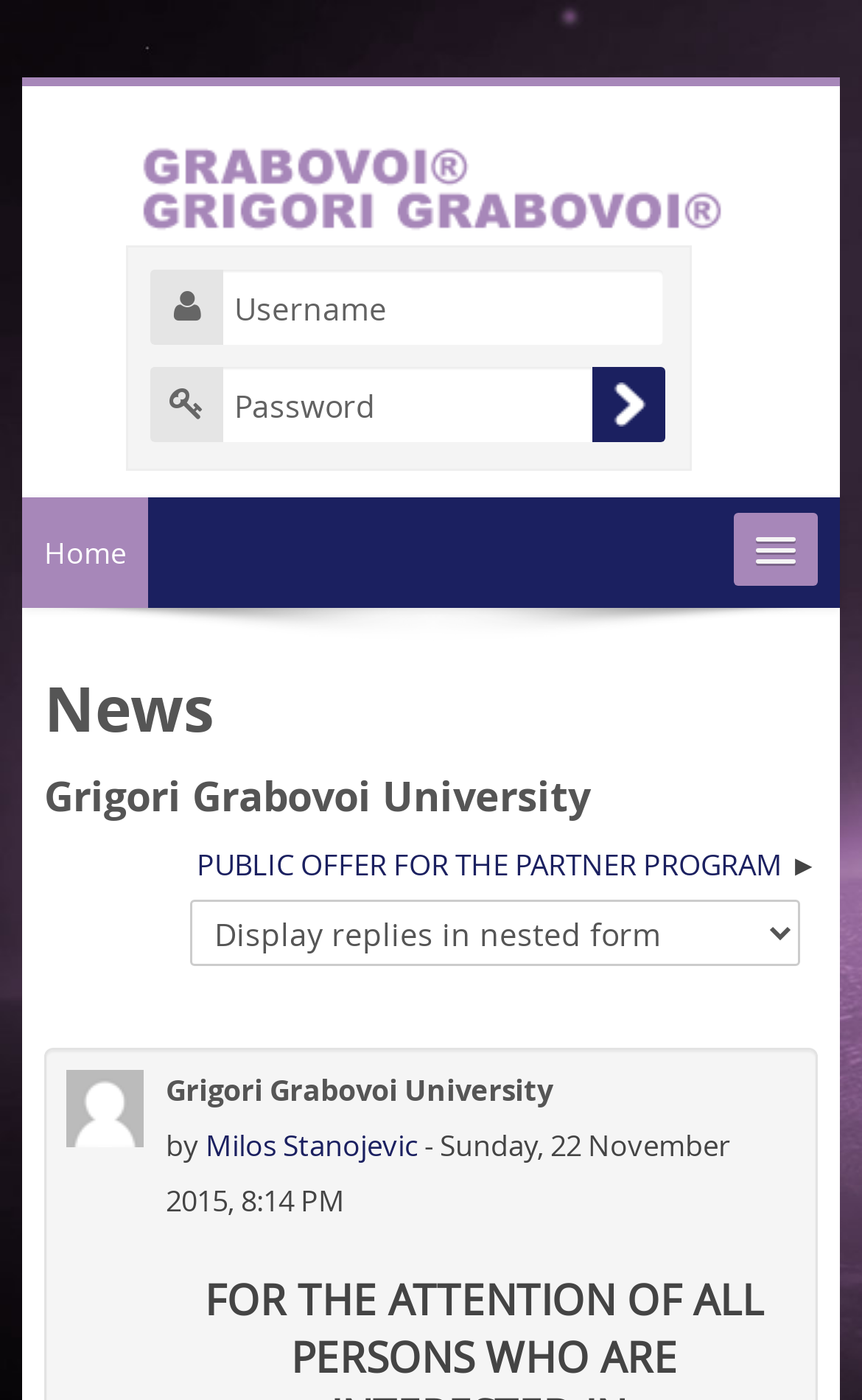Determine the bounding box coordinates of the clickable region to carry out the instruction: "Go to Library".

[0.026, 0.434, 0.974, 0.513]